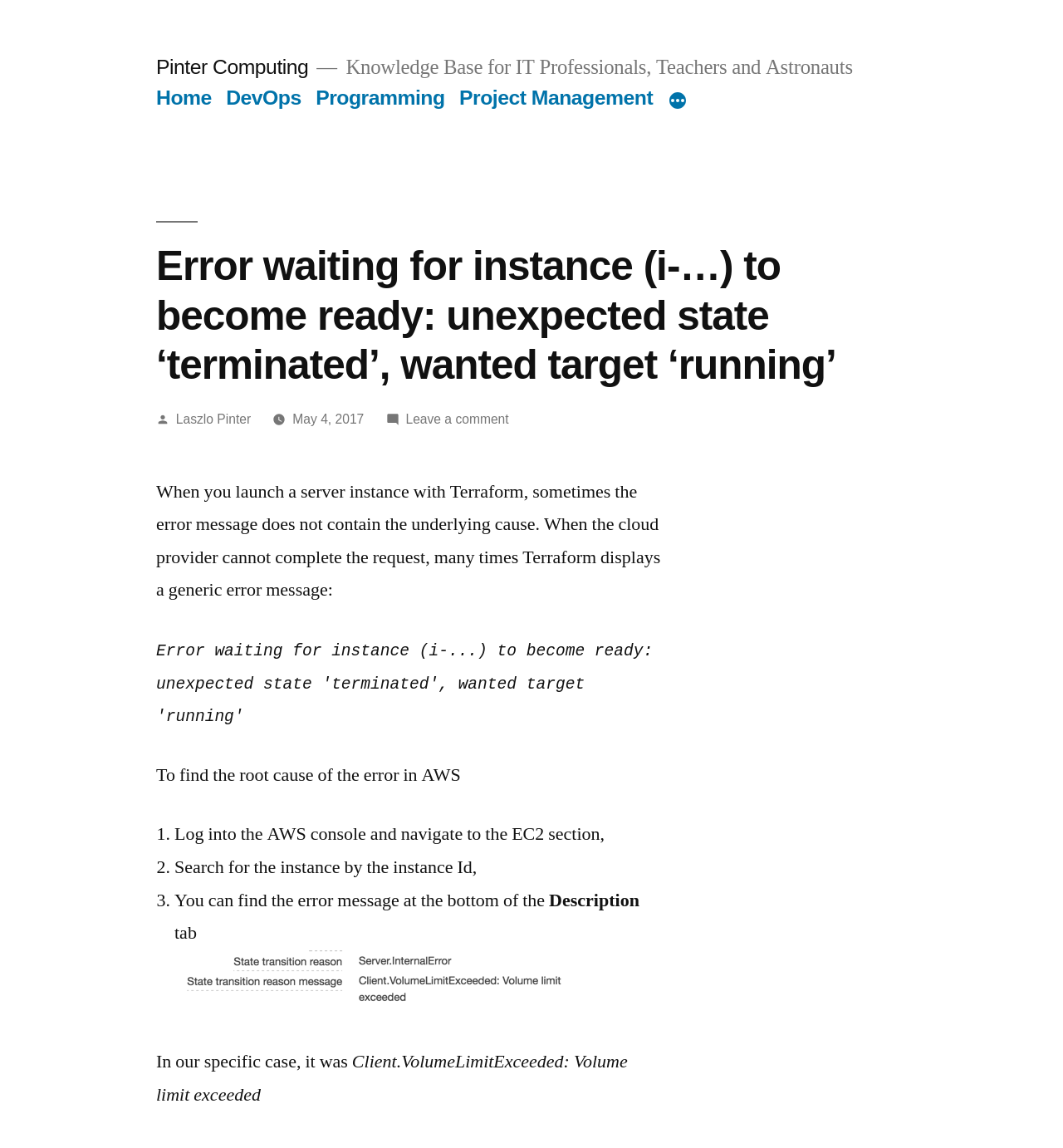Respond with a single word or phrase to the following question: What is the name of the author of this article?

Laszlo Pinter